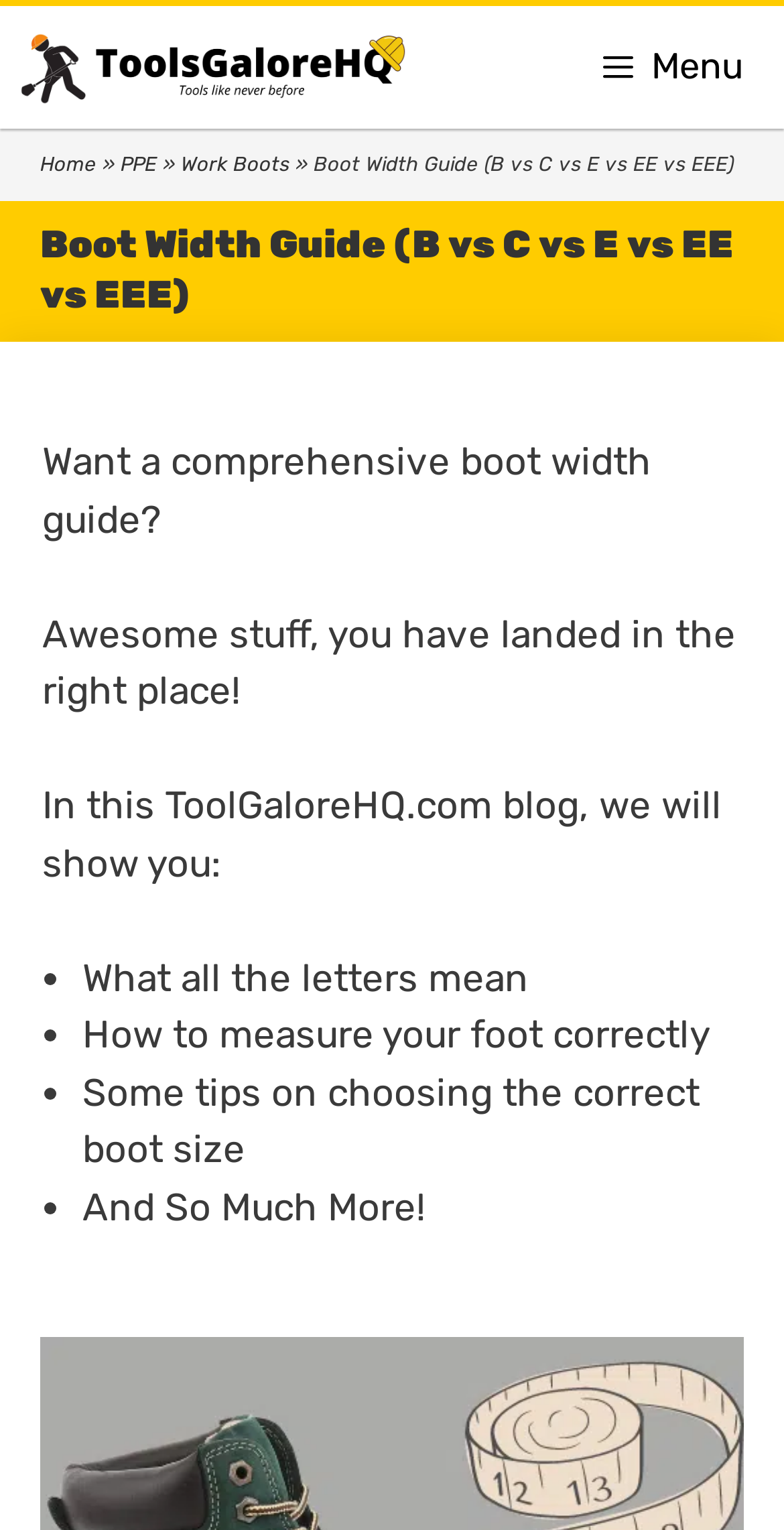Using the details in the image, give a detailed response to the question below:
Is the menu expanded?

The menu button has an icon '' and is labeled as 'Menu', but its 'expanded' property is set to 'False', indicating that the menu is not currently expanded.